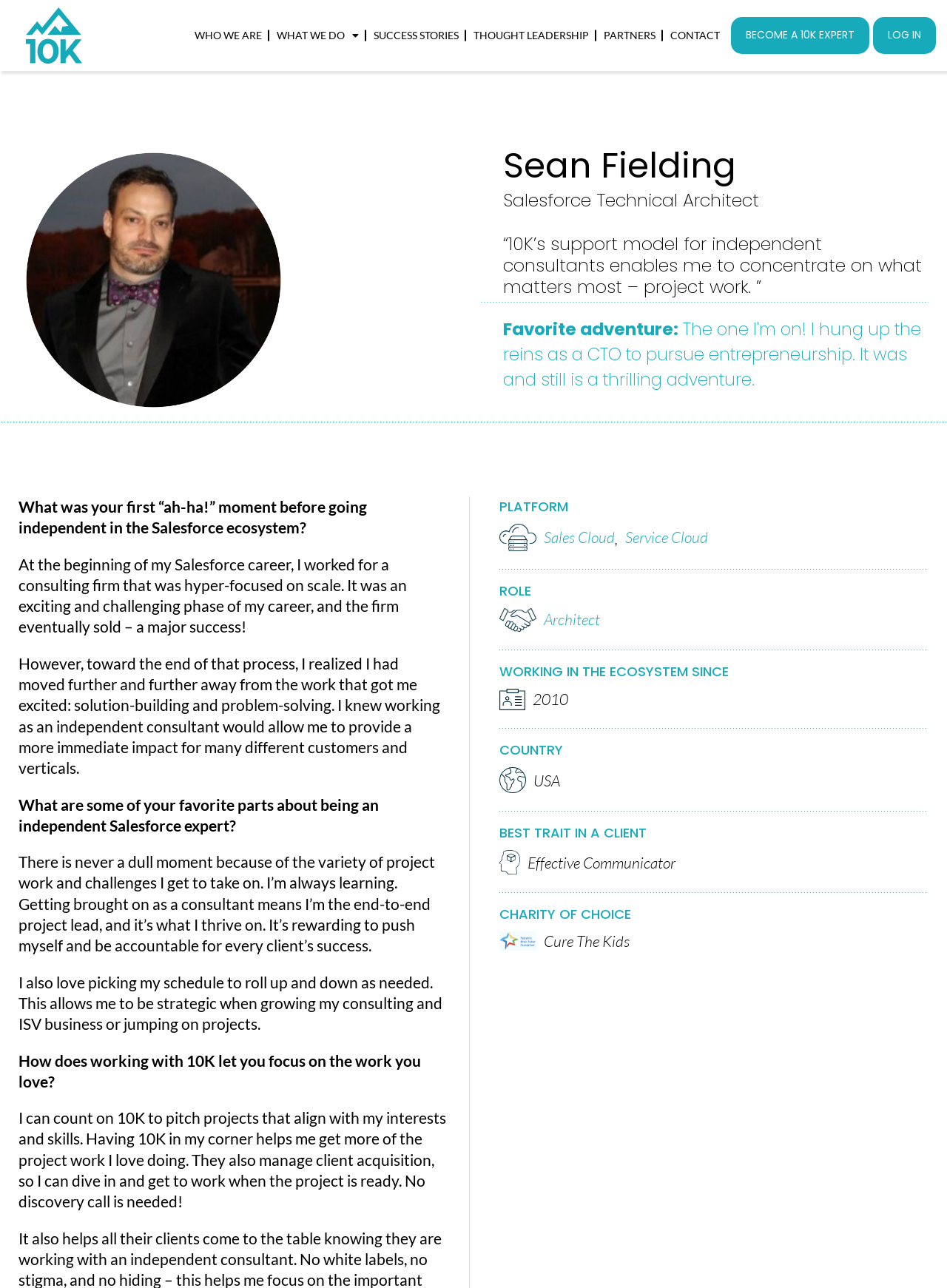Please find and report the bounding box coordinates of the element to click in order to perform the following action: "Click WHO WE ARE". The coordinates should be expressed as four float numbers between 0 and 1, in the format [left, top, right, bottom].

[0.198, 0.014, 0.284, 0.041]